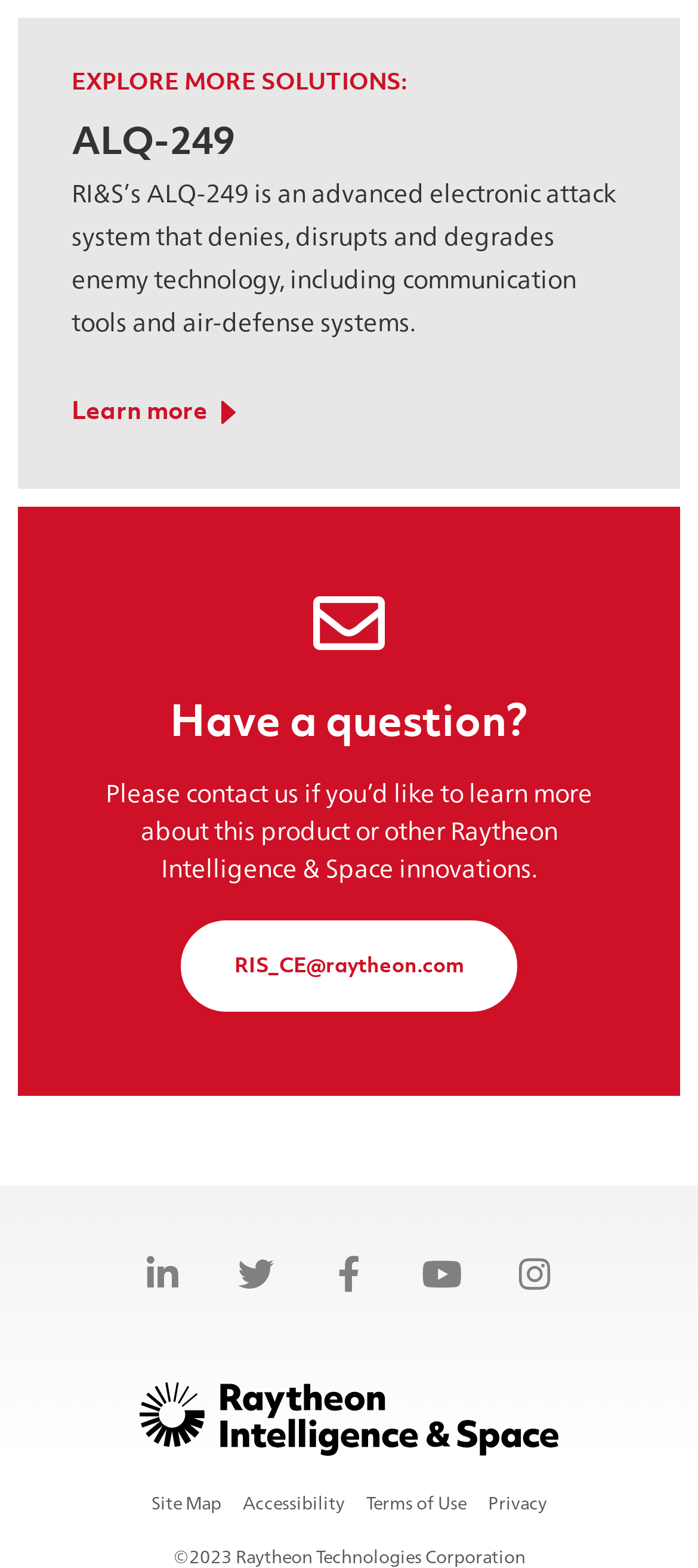Determine the bounding box coordinates of the region I should click to achieve the following instruction: "Check terms of use". Ensure the bounding box coordinates are four float numbers between 0 and 1, i.e., [left, top, right, bottom].

[0.524, 0.954, 0.668, 0.966]